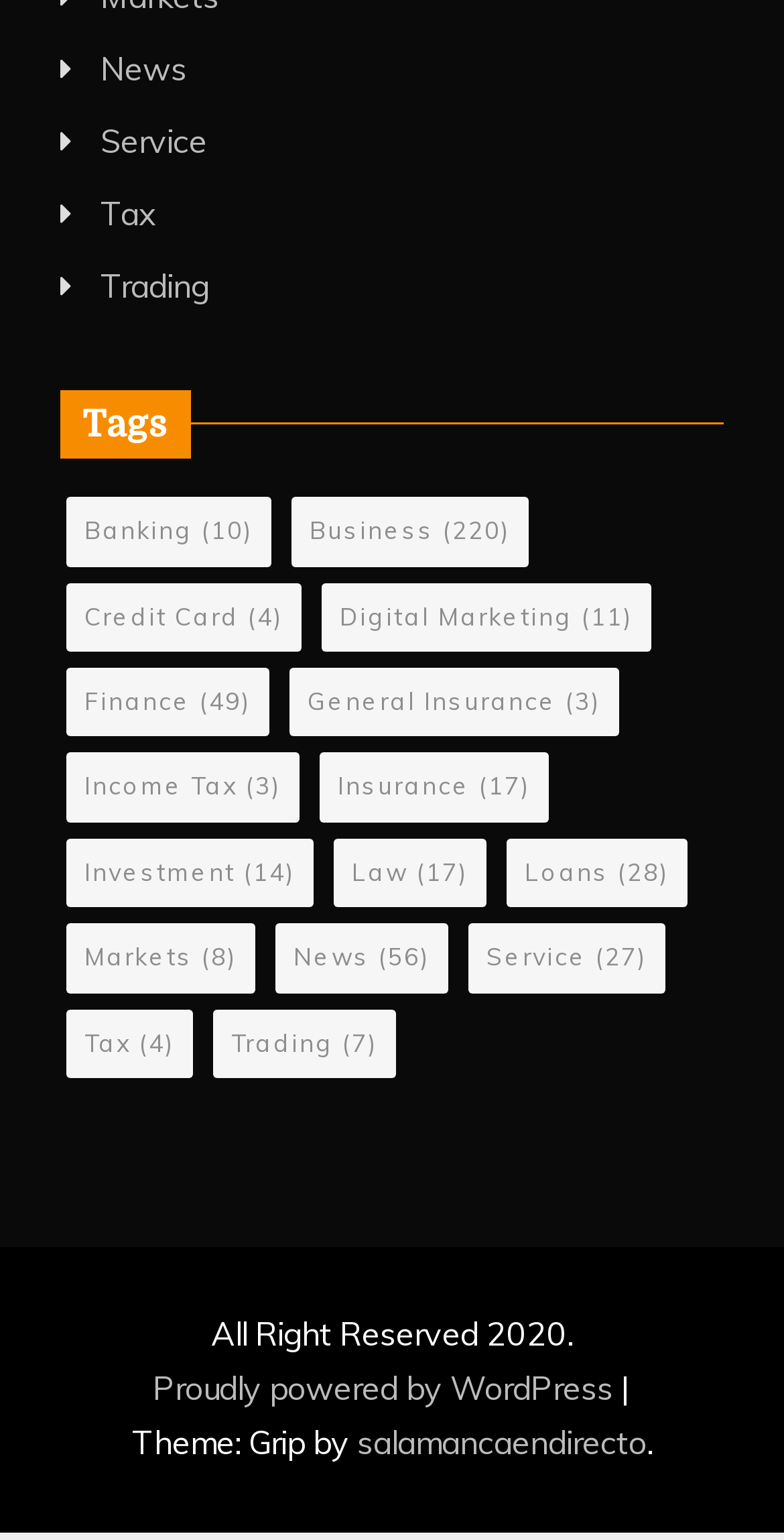What is the tag with the most items?
Provide an in-depth and detailed answer to the question.

I looked at the links under the 'Tags' heading and found that the link 'Business (220 items)' has the largest number of items.